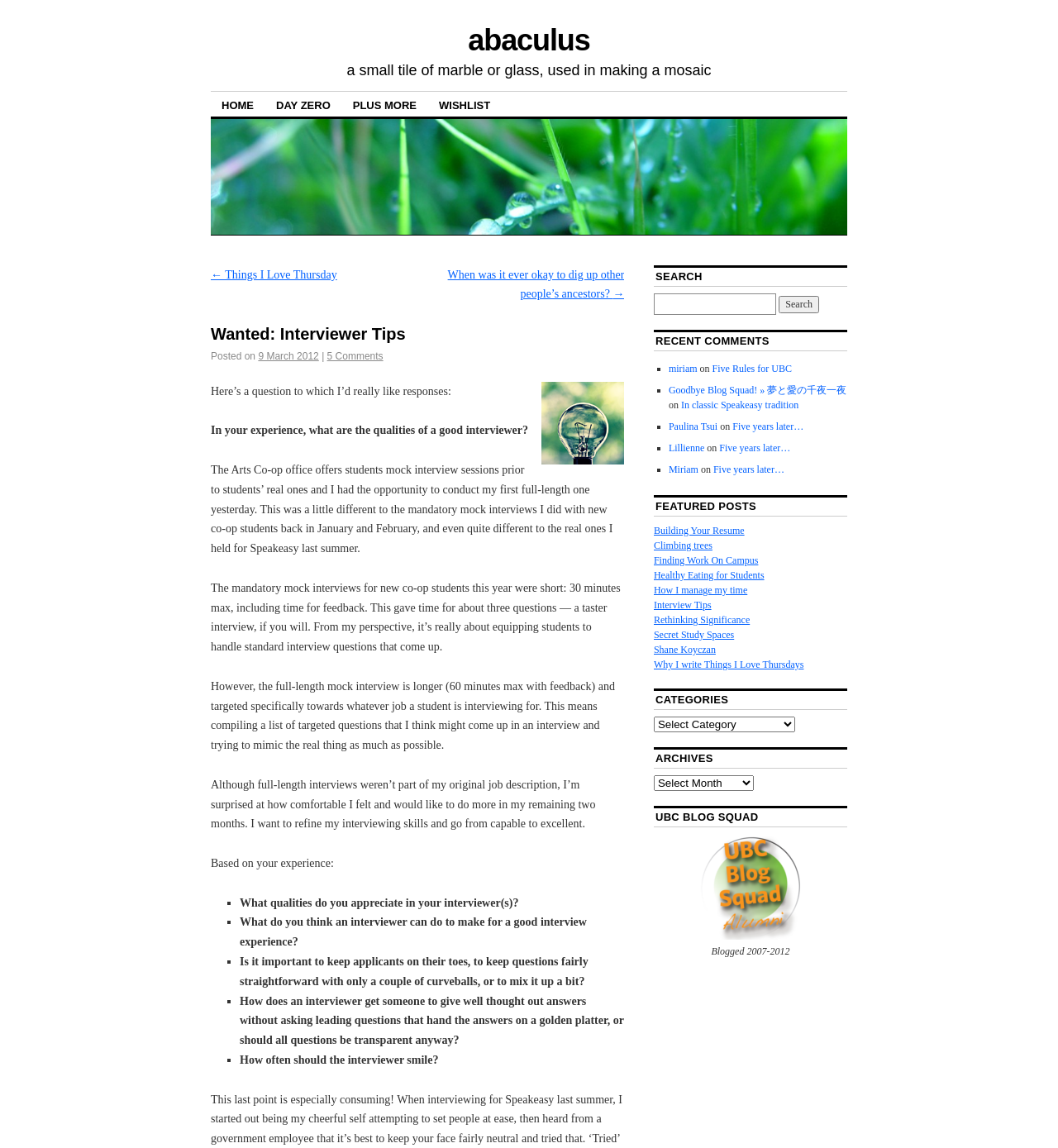Using the element description: "Healthy Eating for Students", determine the bounding box coordinates. The coordinates should be in the format [left, top, right, bottom], with values between 0 and 1.

[0.618, 0.496, 0.722, 0.506]